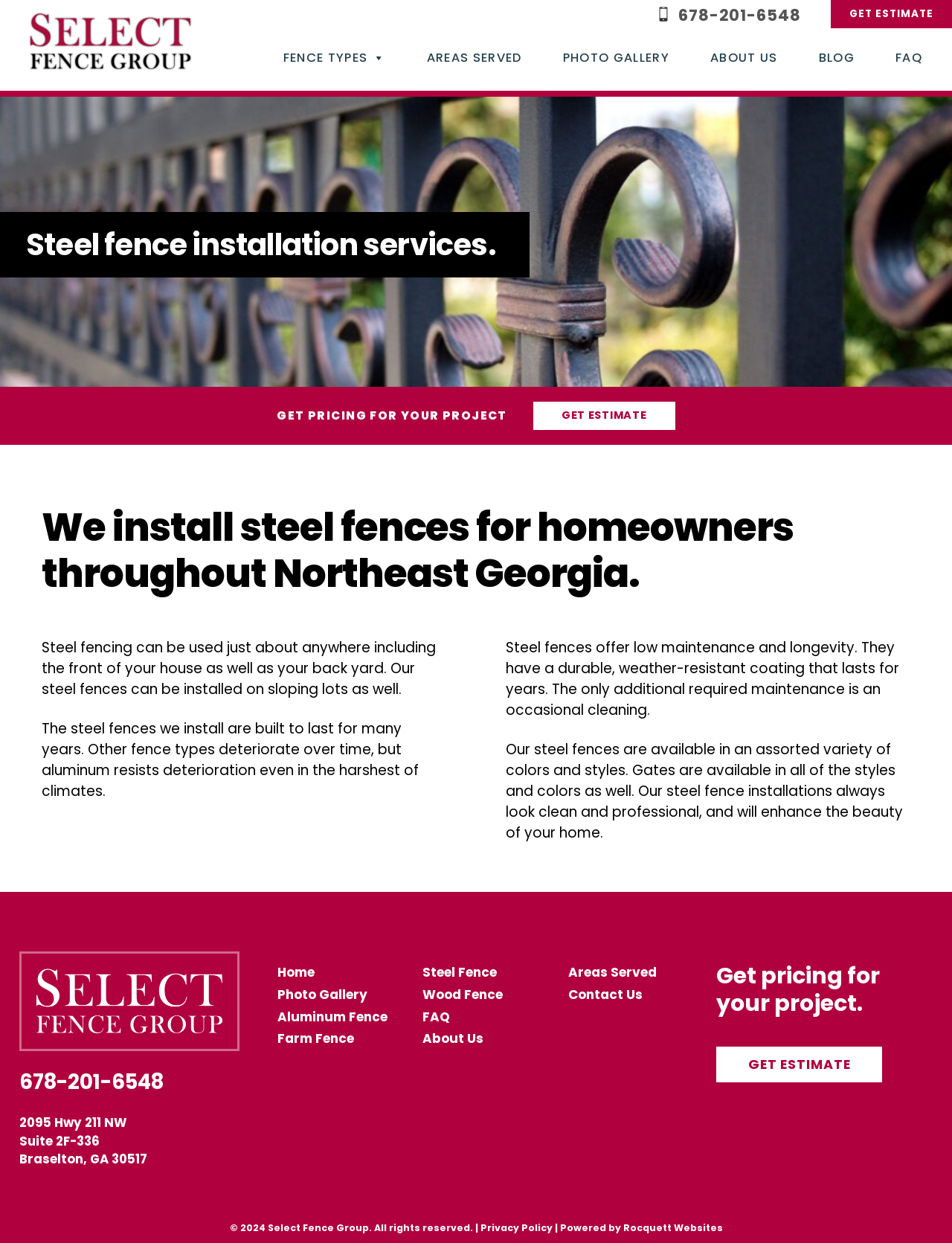Determine the bounding box coordinates of the region I should click to achieve the following instruction: "View photo gallery". Ensure the bounding box coordinates are four float numbers between 0 and 1, i.e., [left, top, right, bottom].

[0.579, 0.023, 0.703, 0.071]